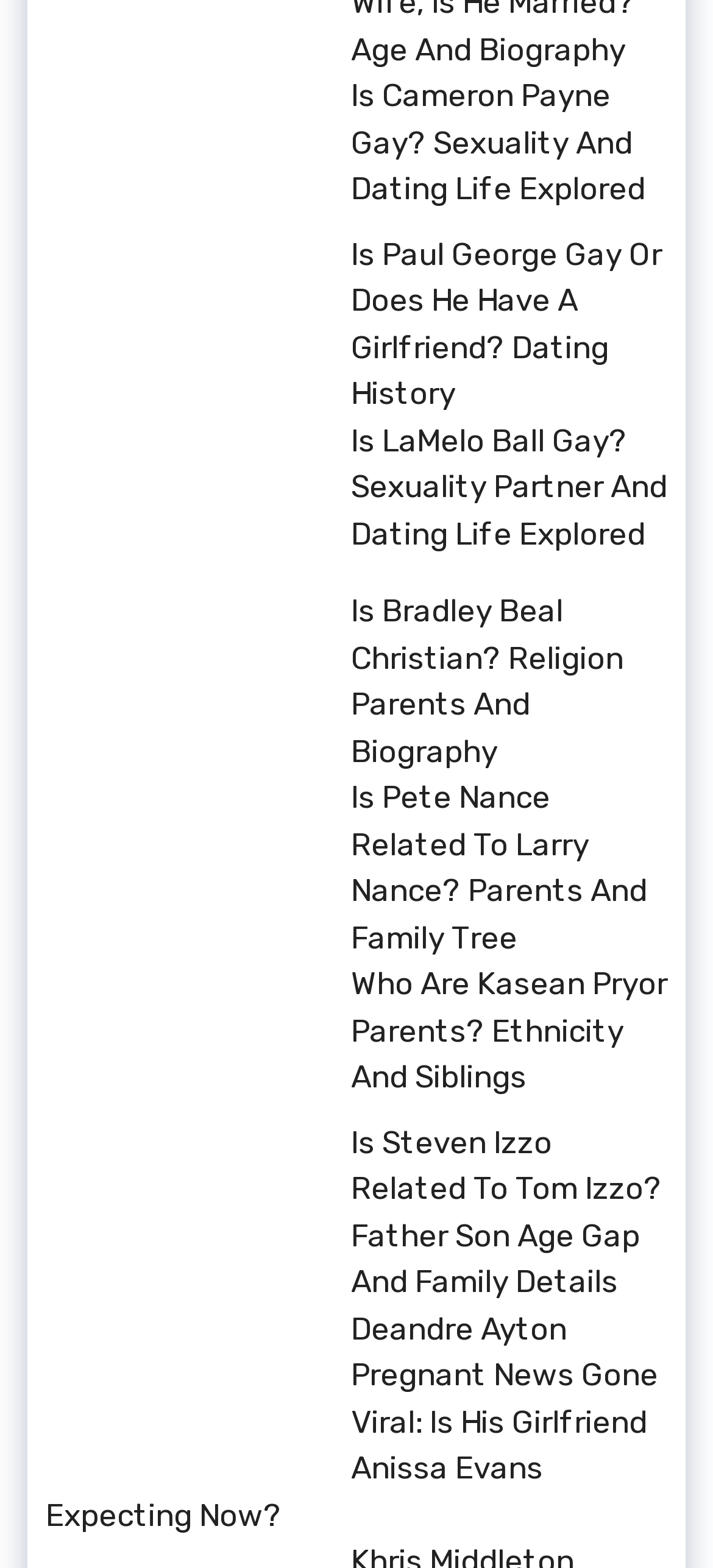Determine the bounding box coordinates of the clickable region to execute the instruction: "Discover Pete Nance's family tree". The coordinates should be four float numbers between 0 and 1, denoted as [left, top, right, bottom].

[0.064, 0.486, 0.449, 0.594]